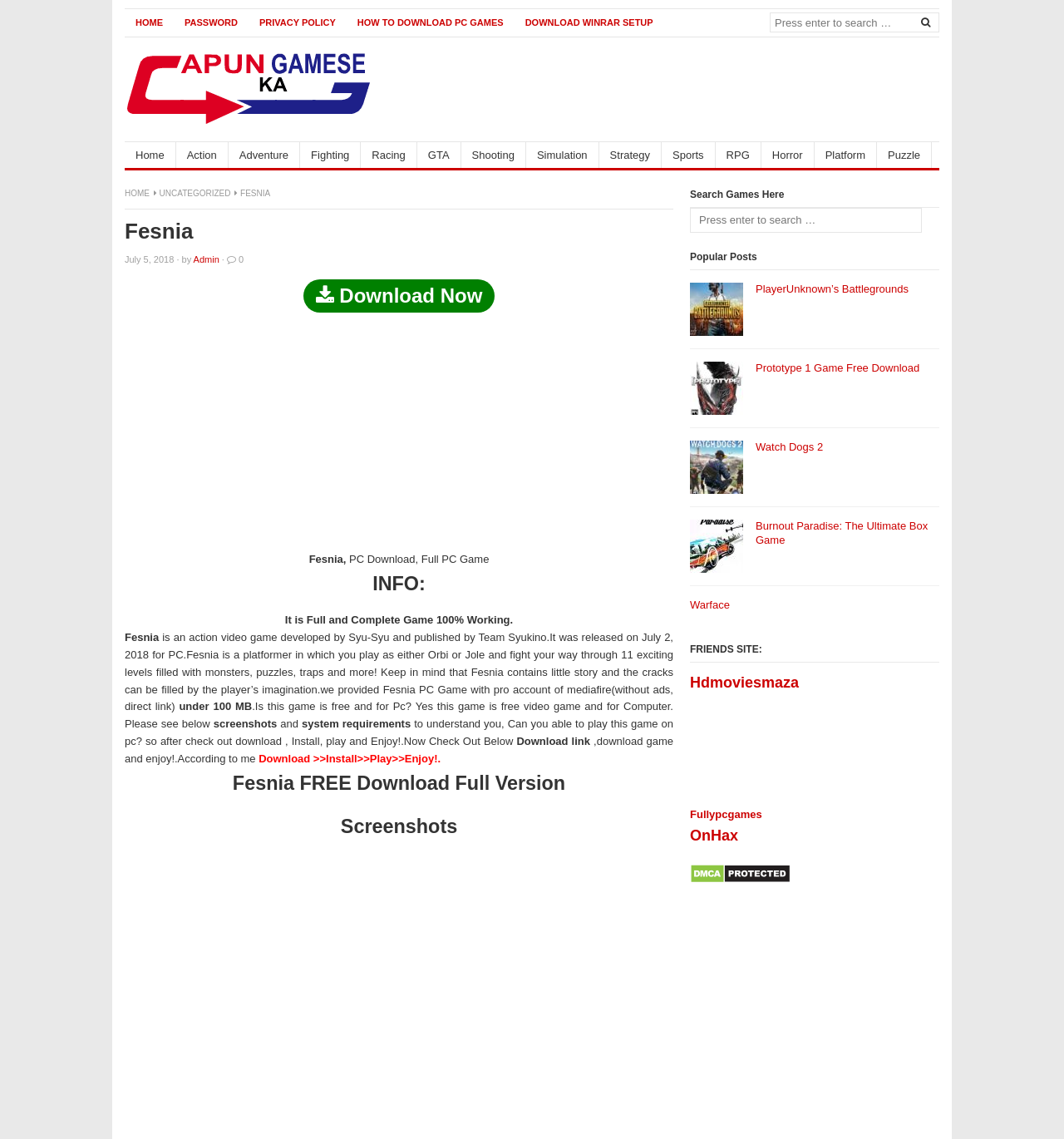Locate the coordinates of the bounding box for the clickable region that fulfills this instruction: "Search games in the sidebar".

[0.648, 0.182, 0.883, 0.204]